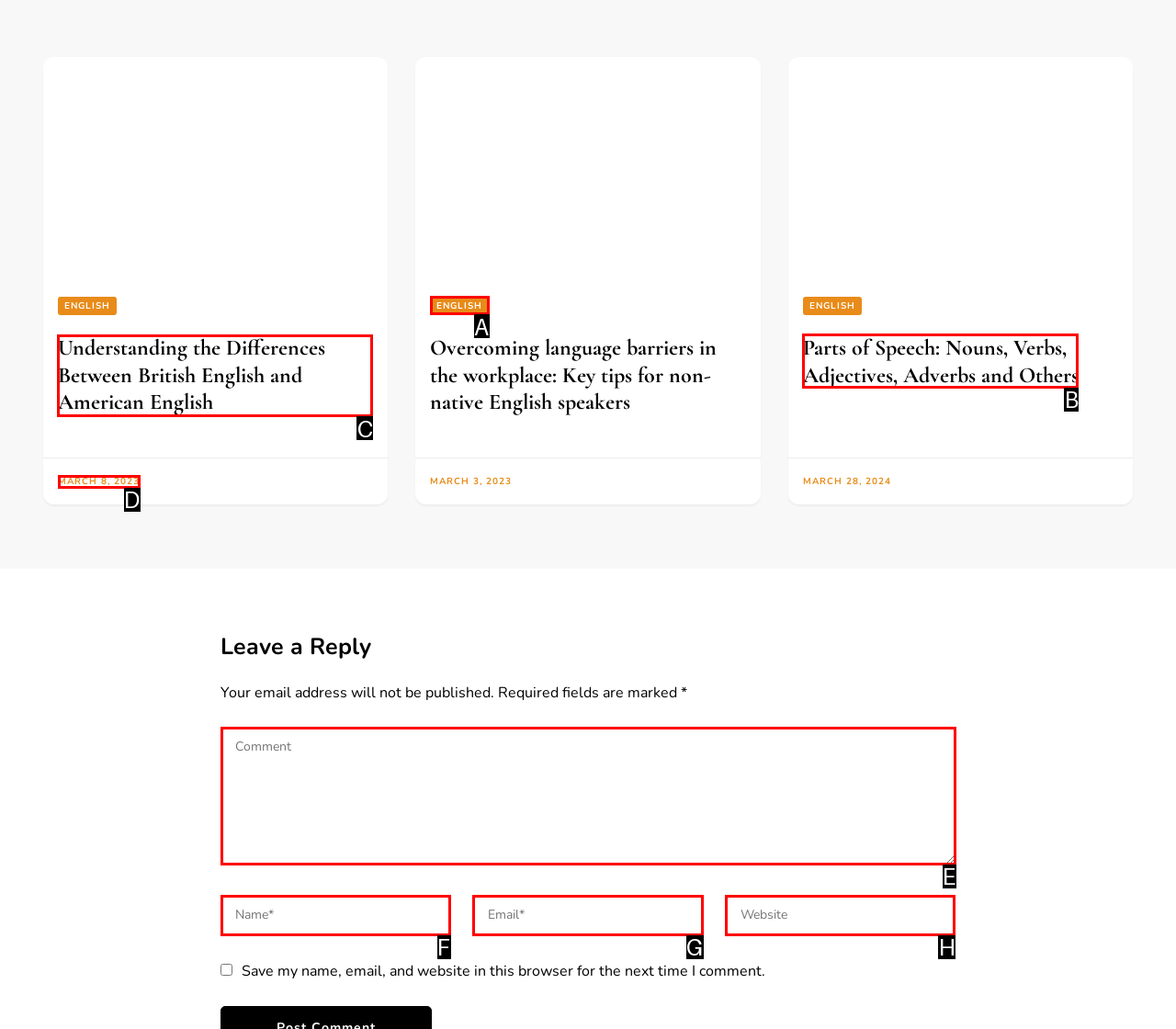Select the right option to accomplish this task: Play the audio. Reply with the letter corresponding to the correct UI element.

None